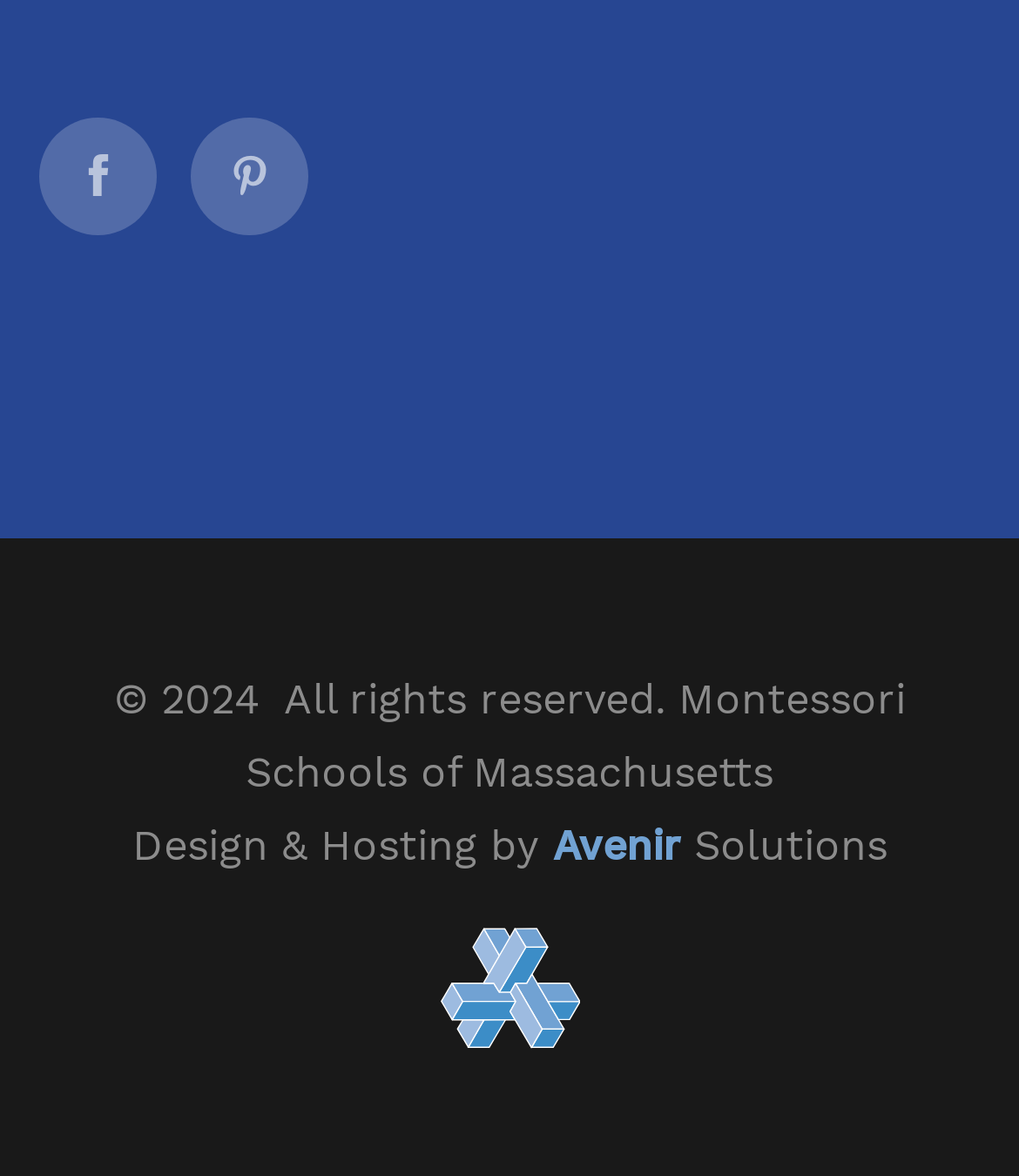How many social media links are present?
With the help of the image, please provide a detailed response to the question.

There are two social media links present at the top of the webpage, represented by the '' and '' icons.